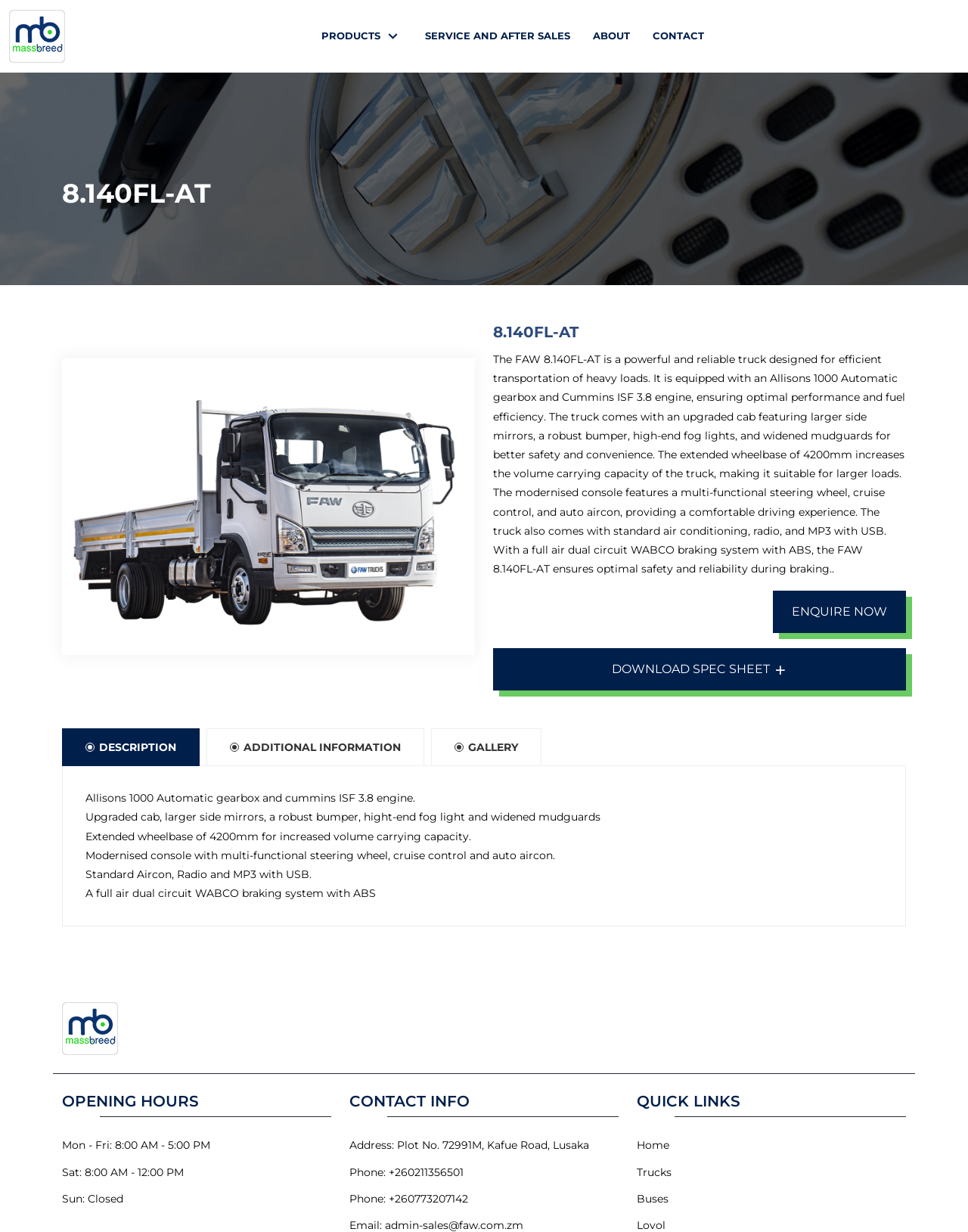Please identify the bounding box coordinates of the element that needs to be clicked to perform the following instruction: "Click the ENQUIRE NOW button".

[0.798, 0.48, 0.936, 0.514]